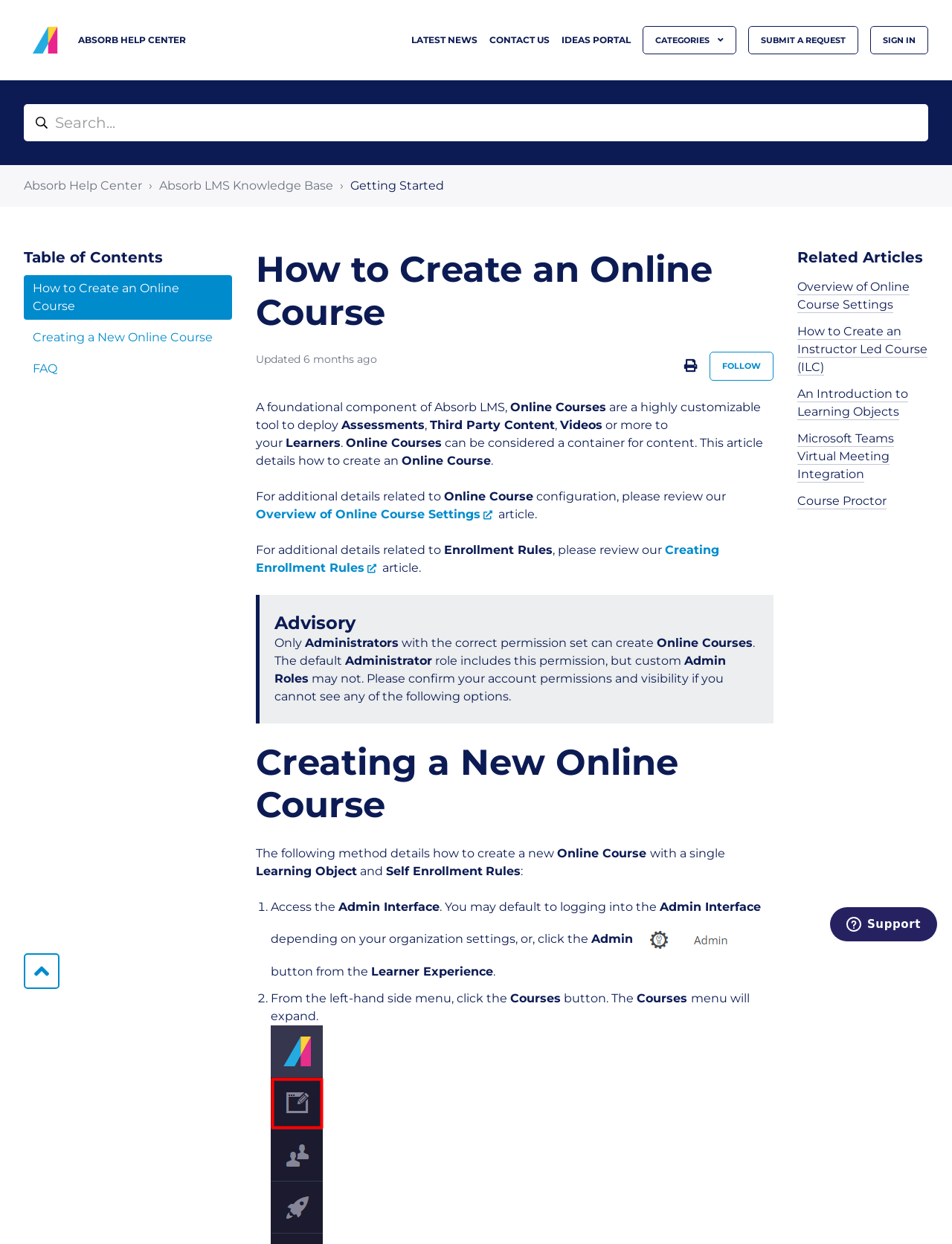Can you find the bounding box coordinates for the UI element given this description: "Creating Enrollment Rules"? Provide the coordinates as four float numbers between 0 and 1: [left, top, right, bottom].

[0.269, 0.436, 0.755, 0.462]